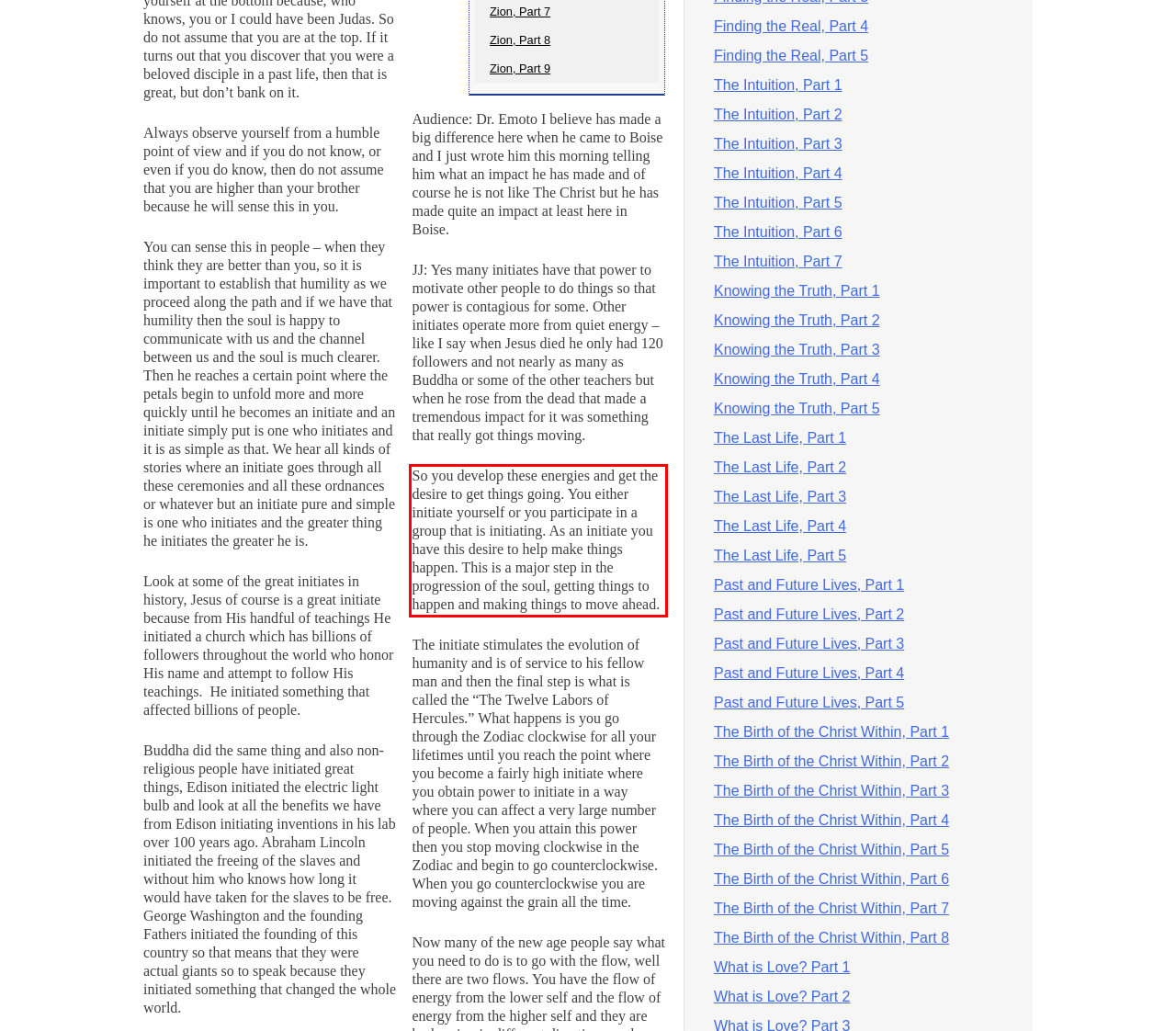Identify the text within the red bounding box on the webpage screenshot and generate the extracted text content.

So you develop these energies and get the desire to get things going. You either initiate yourself or you participate in a group that is initiating. As an initiate you have this desire to help make things happen. This is a major step in the progression of the soul, getting things to happen and making things to move ahead.